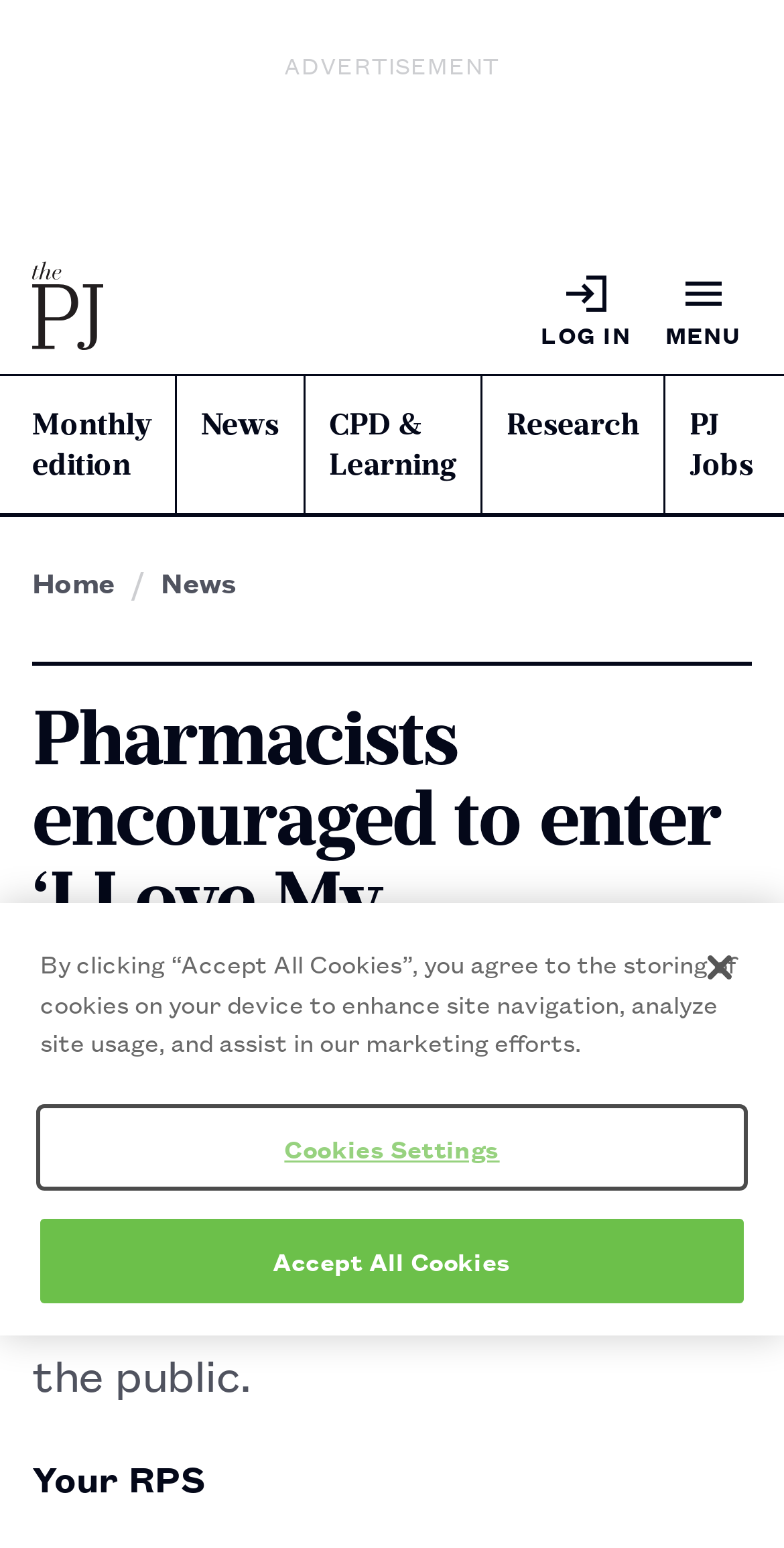Is there a login feature available on this website?
Using the image provided, answer with just one word or phrase.

Yes